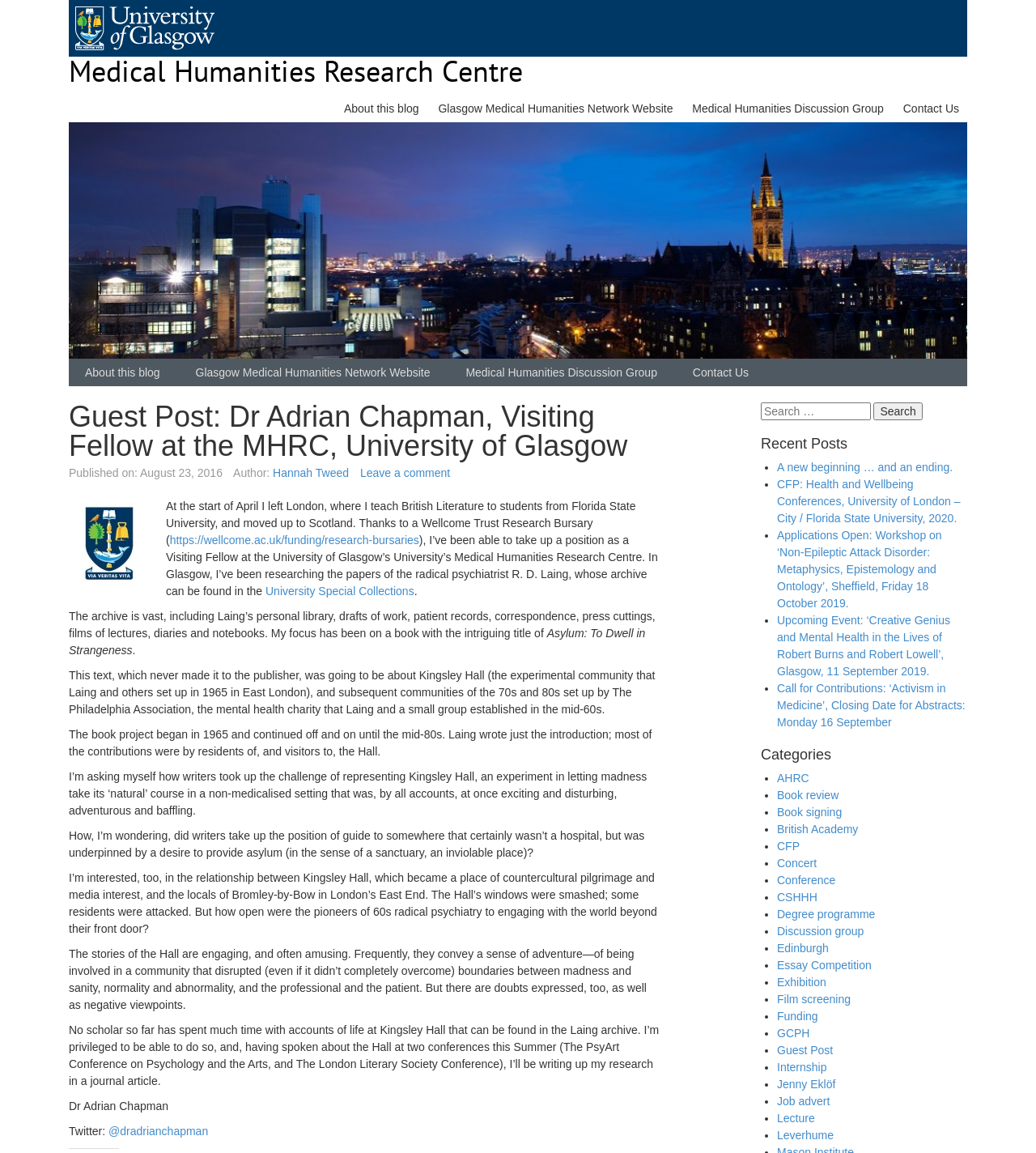How many links are there in the 'Categories' section?
Can you provide an in-depth and detailed response to the question?

The answer can be found by counting the number of link elements that are children of the heading element 'Categories' with bounding box coordinates [0.734, 0.648, 0.934, 0.661].